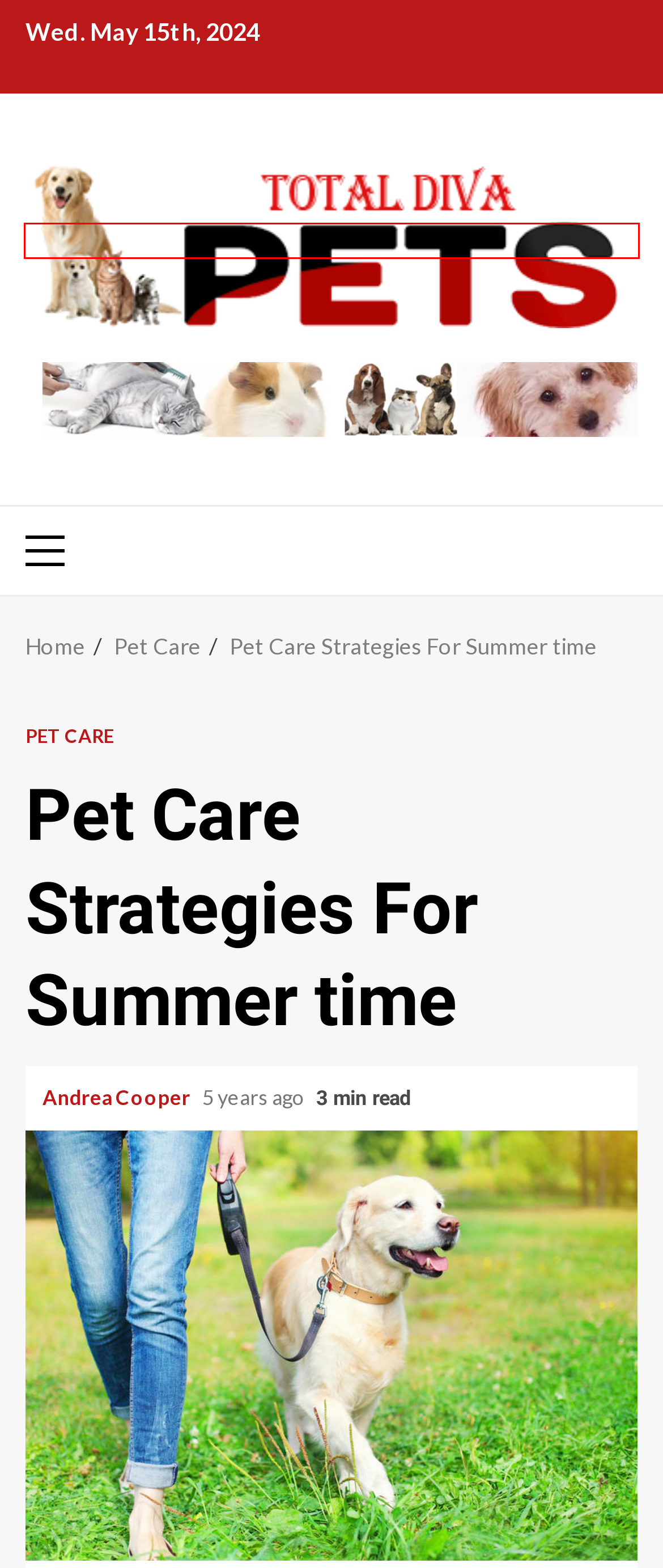Analyze the webpage screenshot with a red bounding box highlighting a UI element. Select the description that best matches the new webpage after clicking the highlighted element. Here are the options:
A. February, 2021 - Total Diva Pets - Feed Your Dog the Finest Dog Food
B. August, 2022 - Total Diva Pets - Feed Your Dog the Finest Dog Food
C. Andrea Cooper - Total Diva Pets - Feed Your Dog the Finest Dog Food
D. Pet Care - Total Diva Pets - Feed Your Dog the Finest Dog Food
E. May, 2020 - Total Diva Pets - Feed Your Dog the Finest Dog Food
F. November, 2020 - Total Diva Pets - Feed Your Dog the Finest Dog Food
G. Fish Pond - Total Diva Pets - Feed Your Dog the Finest Dog Food
H. Total Diva Pets - Feed Your Dog the Finest Dog Food

H